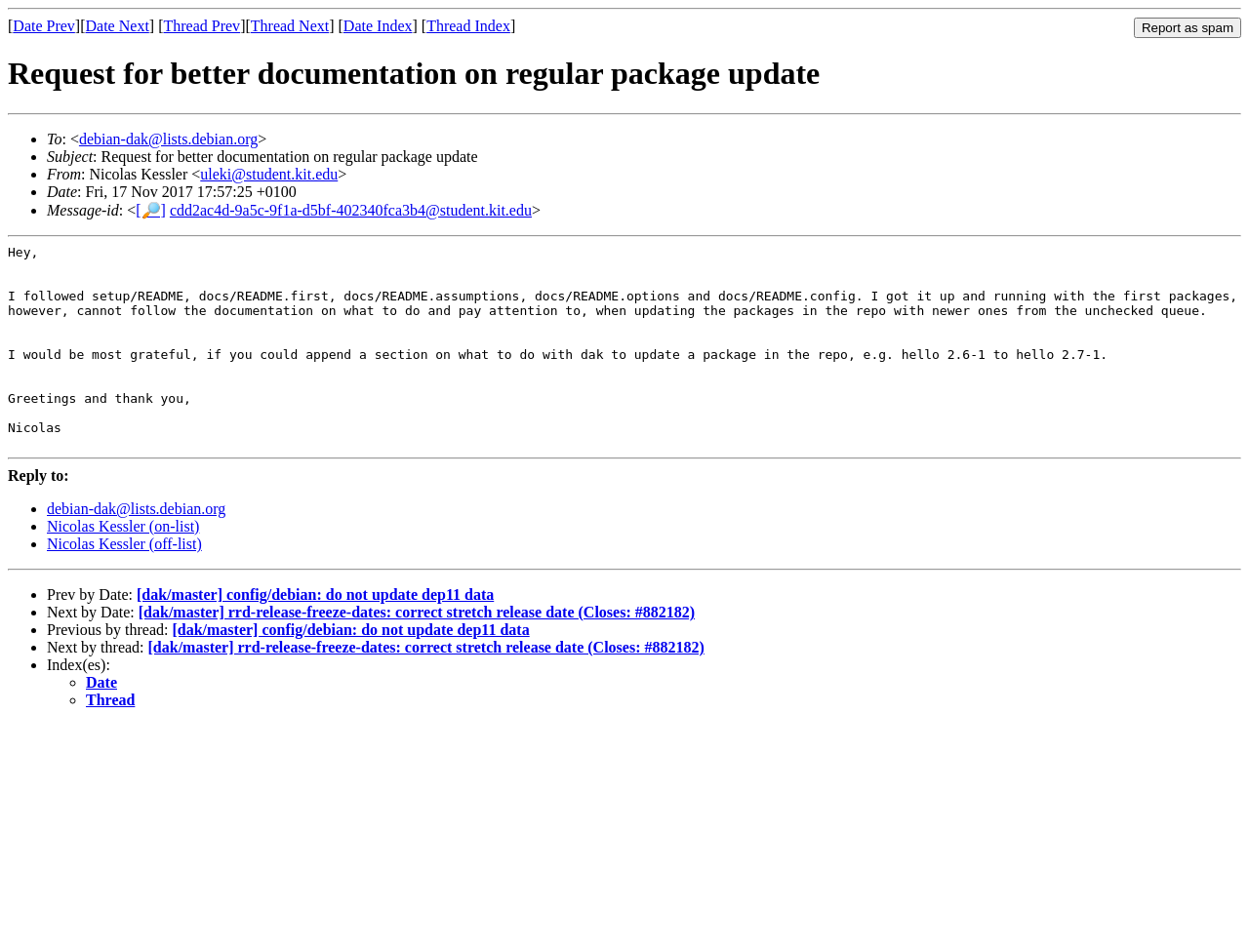Determine the coordinates of the bounding box for the clickable area needed to execute this instruction: "View previous post by thread".

[0.138, 0.653, 0.424, 0.67]